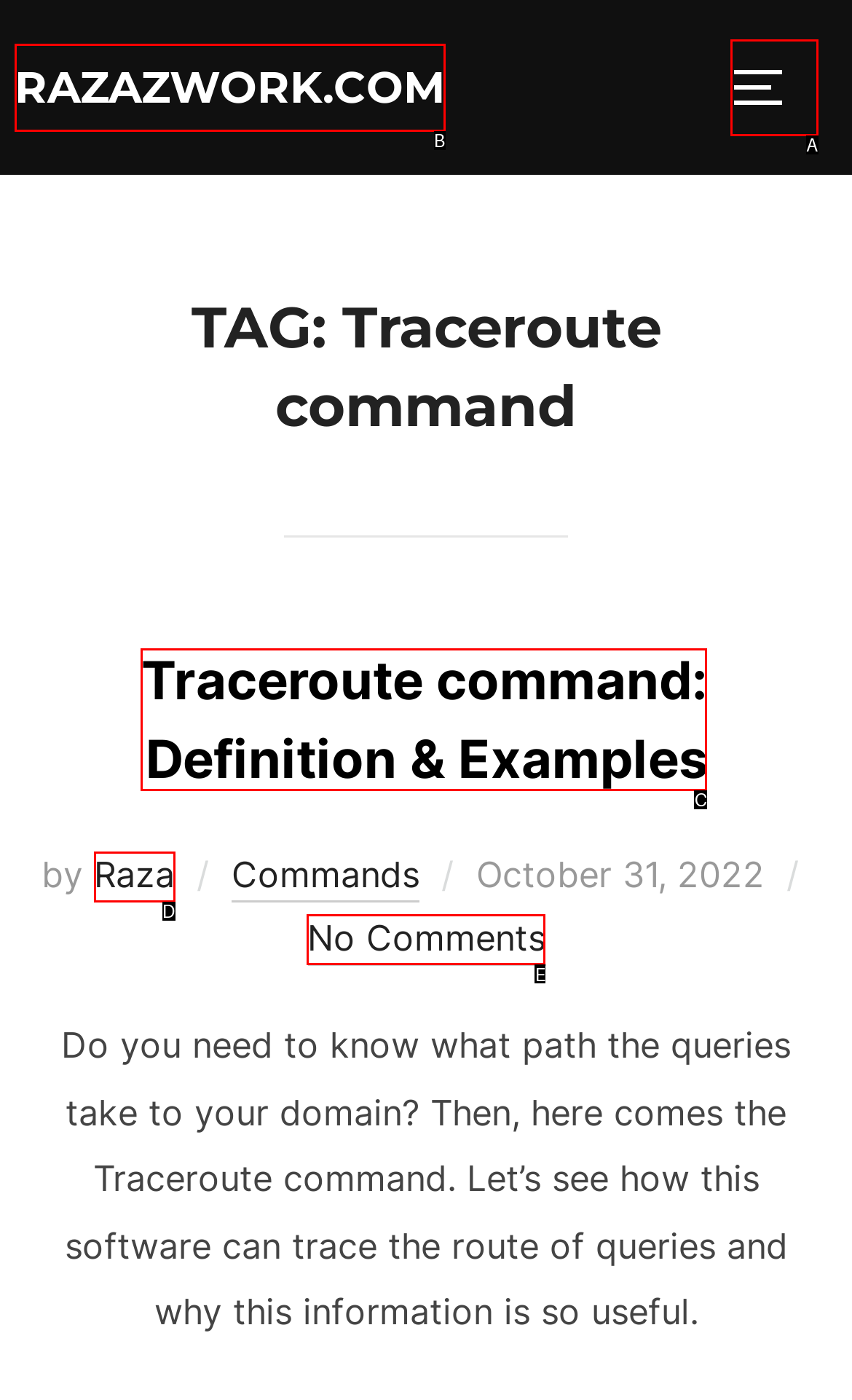Given the element description: Toggle sidebar & navigation
Pick the letter of the correct option from the list.

A